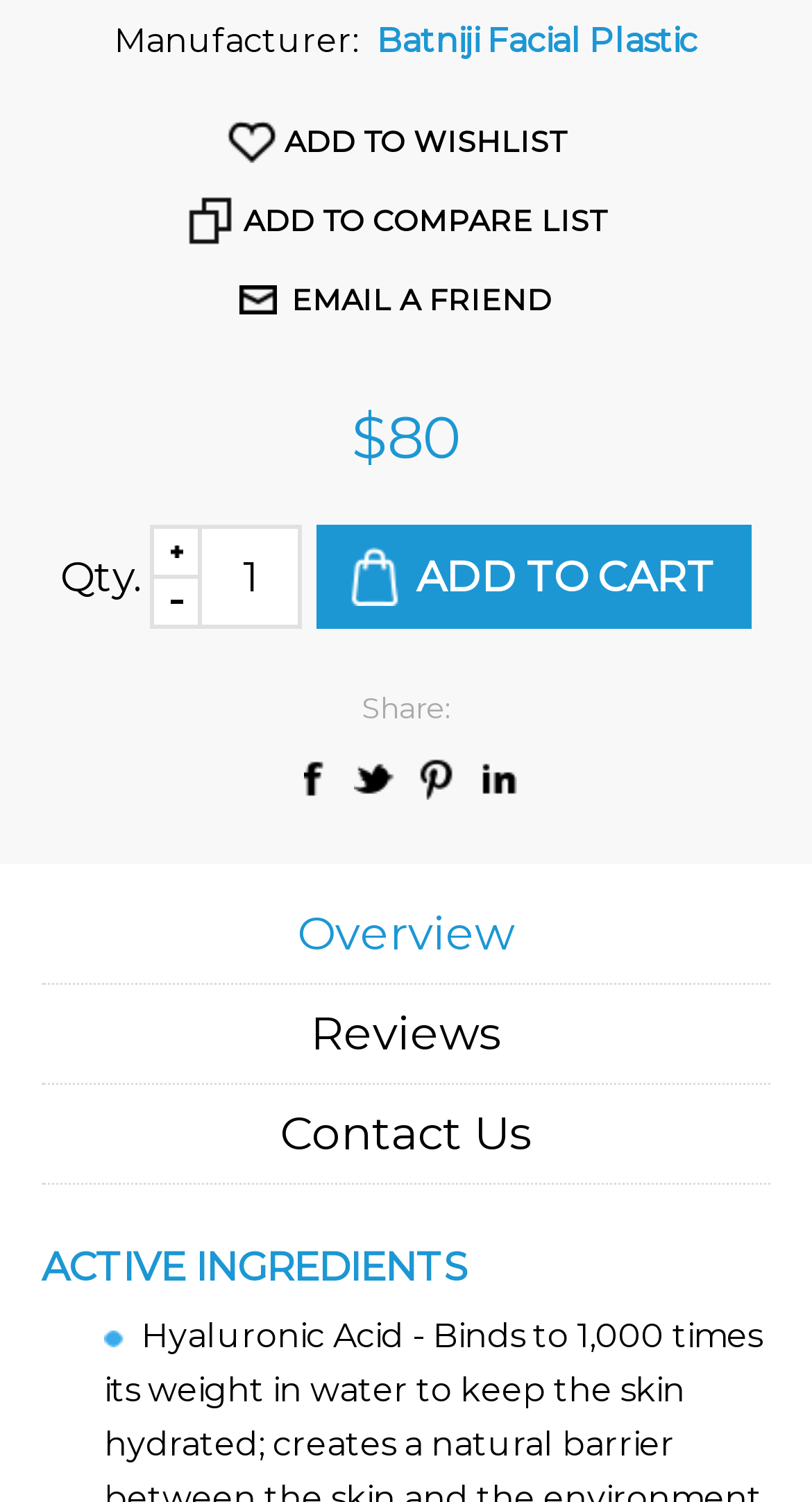Locate the bounding box coordinates of the element I should click to achieve the following instruction: "Click the 'Add to Cart' button".

[0.39, 0.349, 0.926, 0.419]